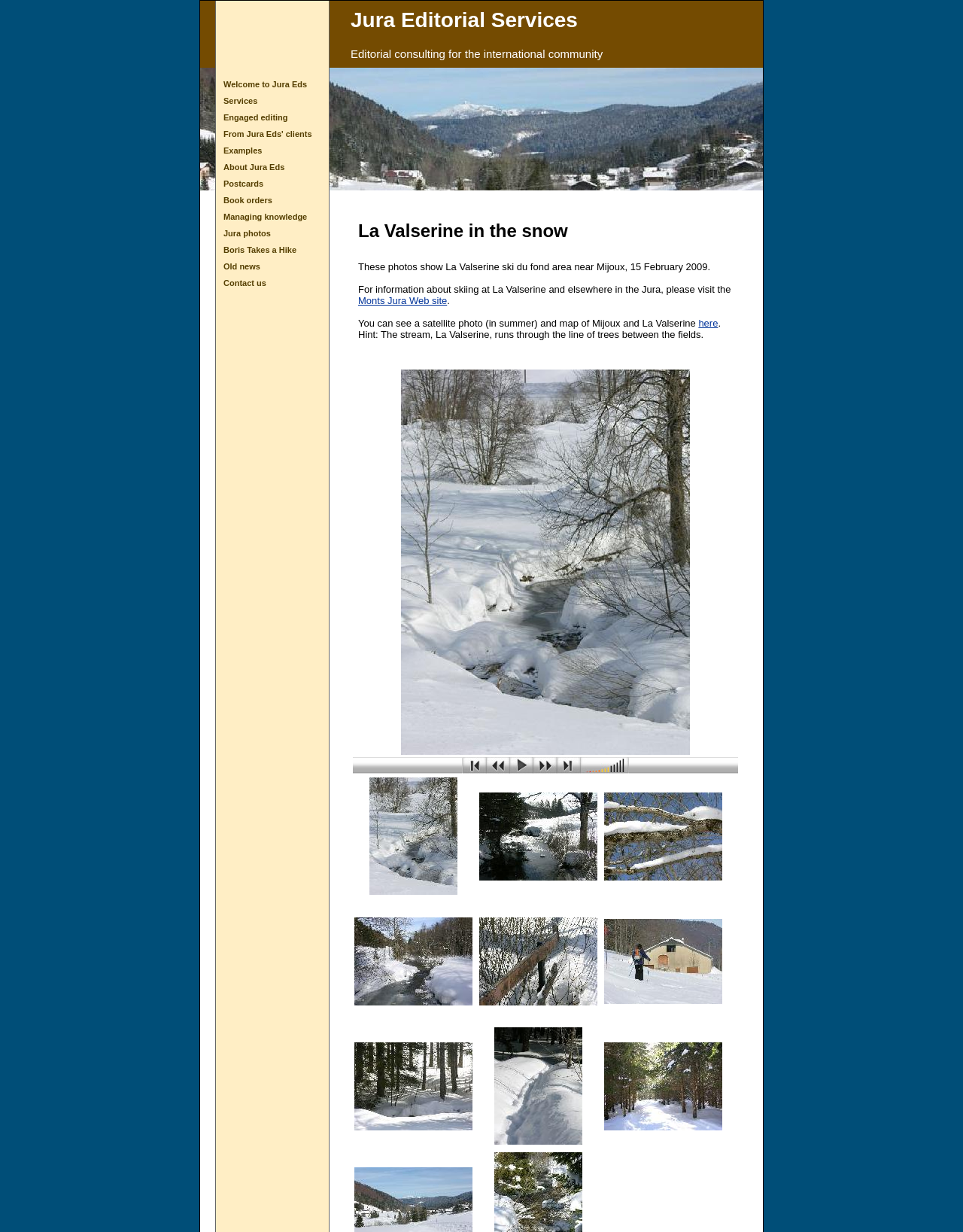What is the location of the ski area?
Refer to the image and provide a concise answer in one word or phrase.

Mijoux, France